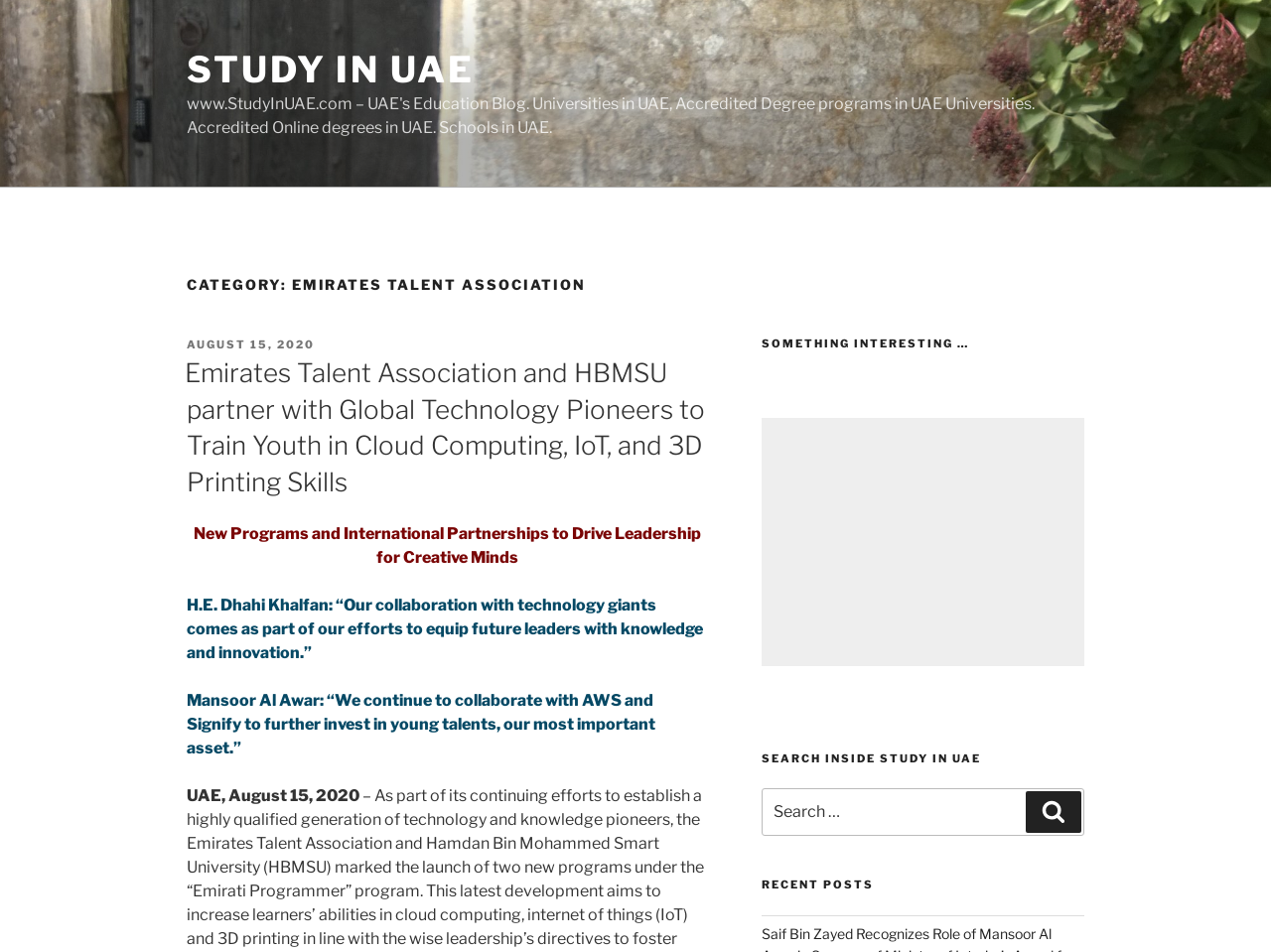Using the details from the image, please elaborate on the following question: What is the category of the Emirates Talent Association?

The category of the Emirates Talent Association can be found in the heading element with the text 'CATEGORY: EMIRATES TALENT ASSOCIATION' which is located at the top of the webpage.